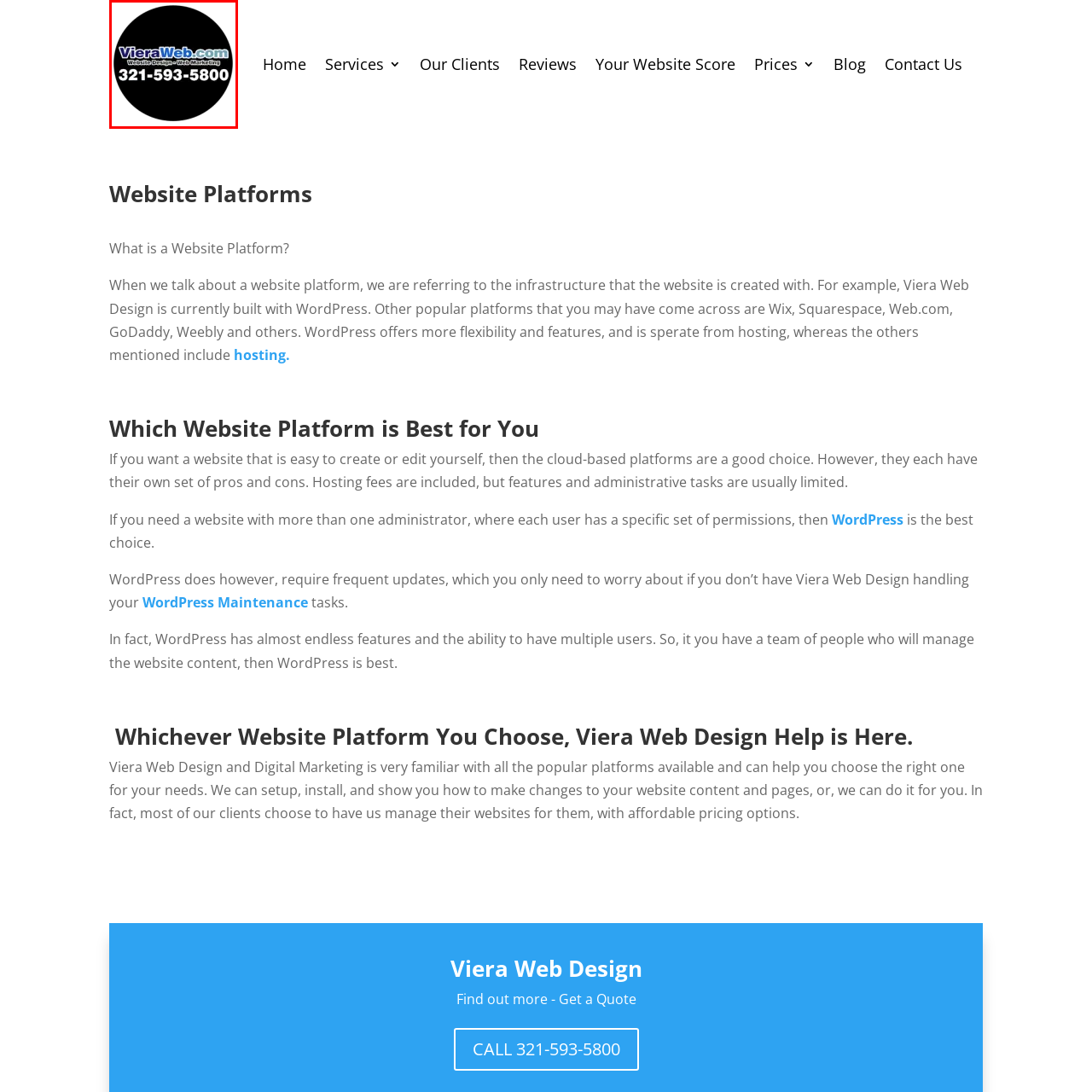Offer a detailed caption for the image that is surrounded by the red border.

The image prominently displays the logo of Viera Web Design, featuring the website URL "VieraWeb.com" at the top and the tagline "Website Design - Web Marketing" below it. Centered on a black background, the phone number "321-593-5800" is clearly visible, inviting potential clients to get in touch. This graphical representation emphasizes the company's focus on web design and marketing services, serving as a visual tool for branding and communication.